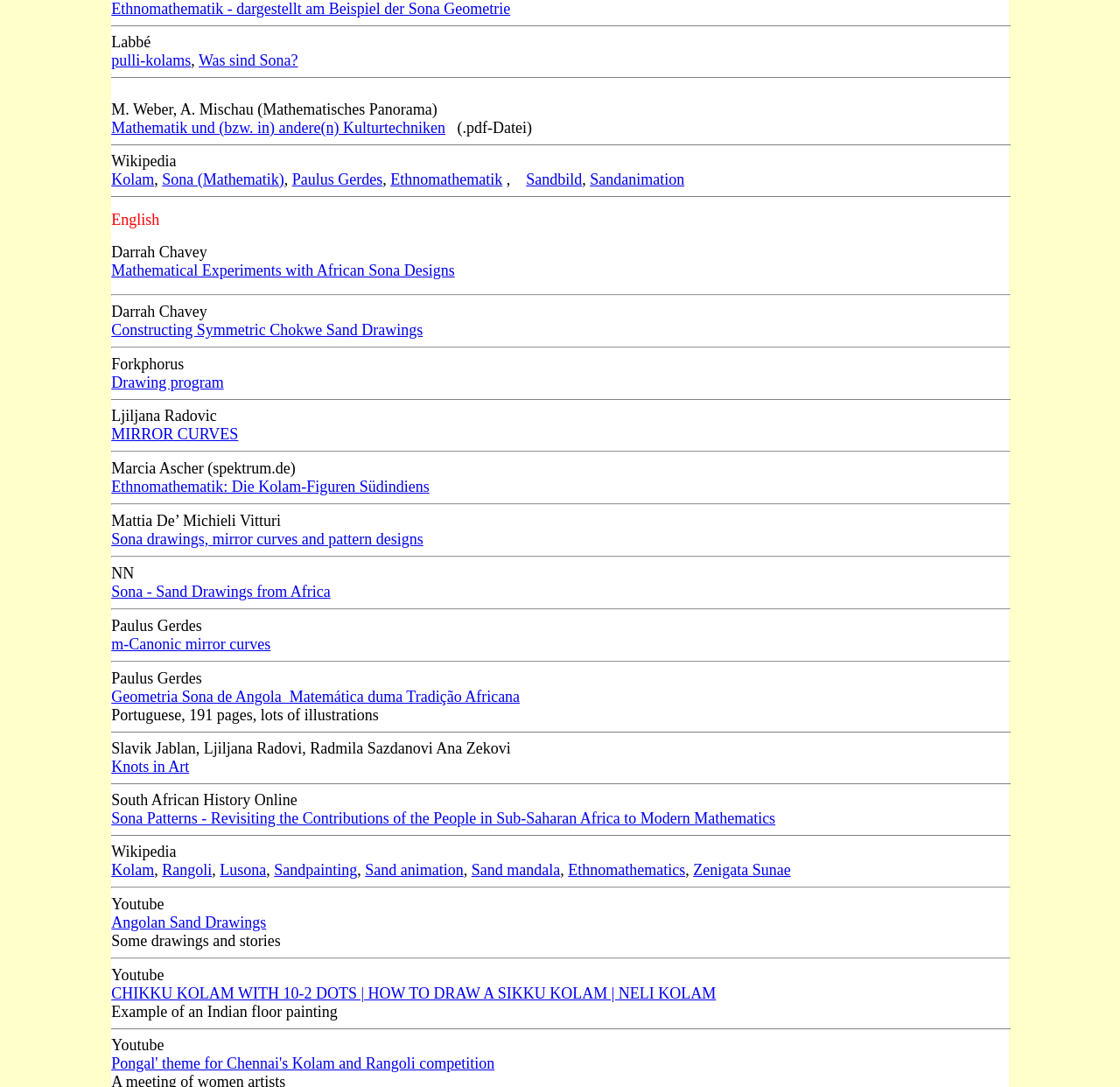What is the first link on the webpage?
Please provide a detailed and comprehensive answer to the question.

The first link on the webpage is 'Ethnomathematik' which is located at the top of the webpage with a bounding box of [0.099, 0.0, 0.456, 0.016].